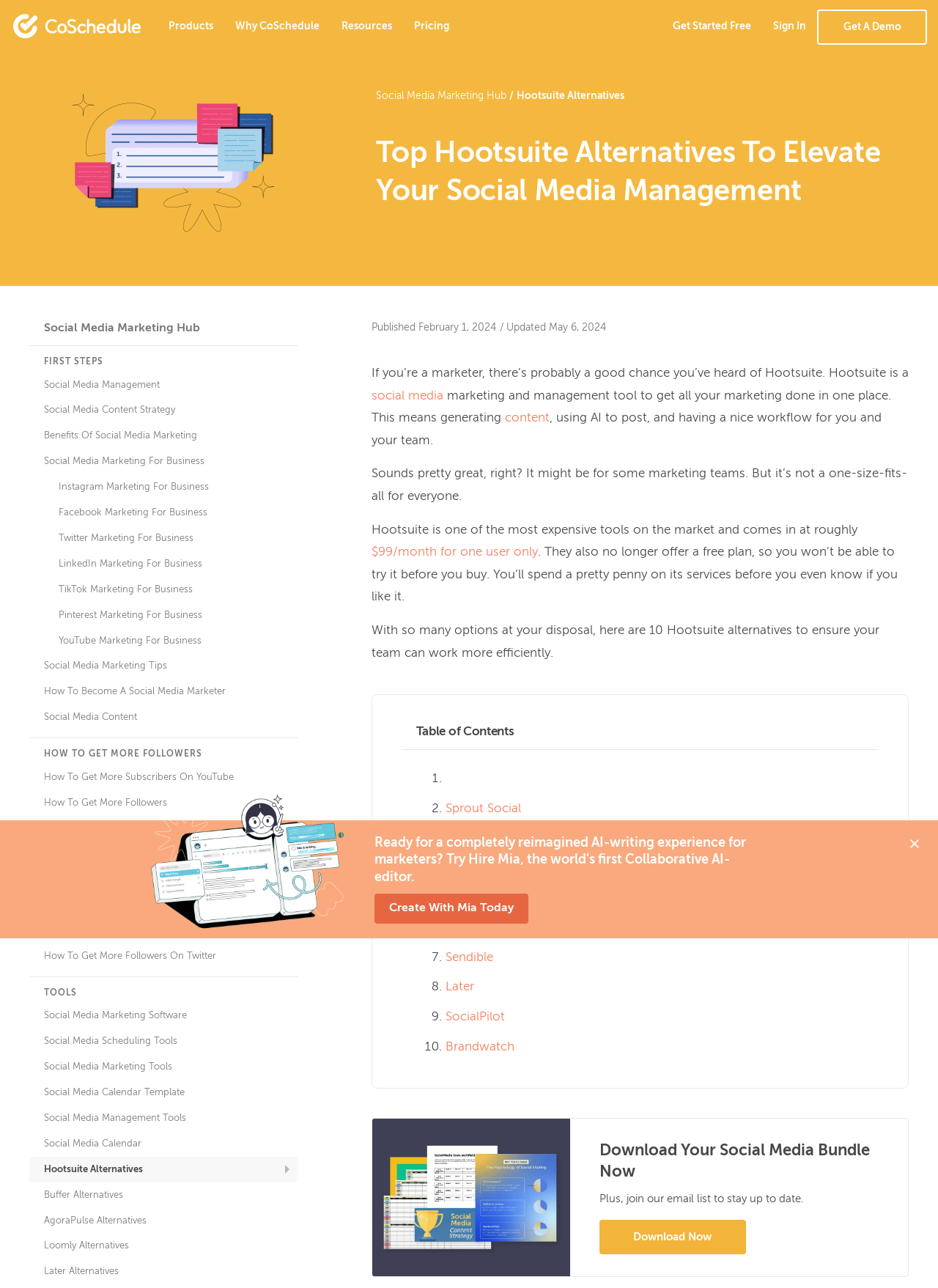Find the bounding box of the UI element described as: "Social Media Calendar Template". The bounding box coordinates should be given as four float values between 0 and 1, i.e., [left, top, right, bottom].

[0.031, 0.838, 0.318, 0.858]